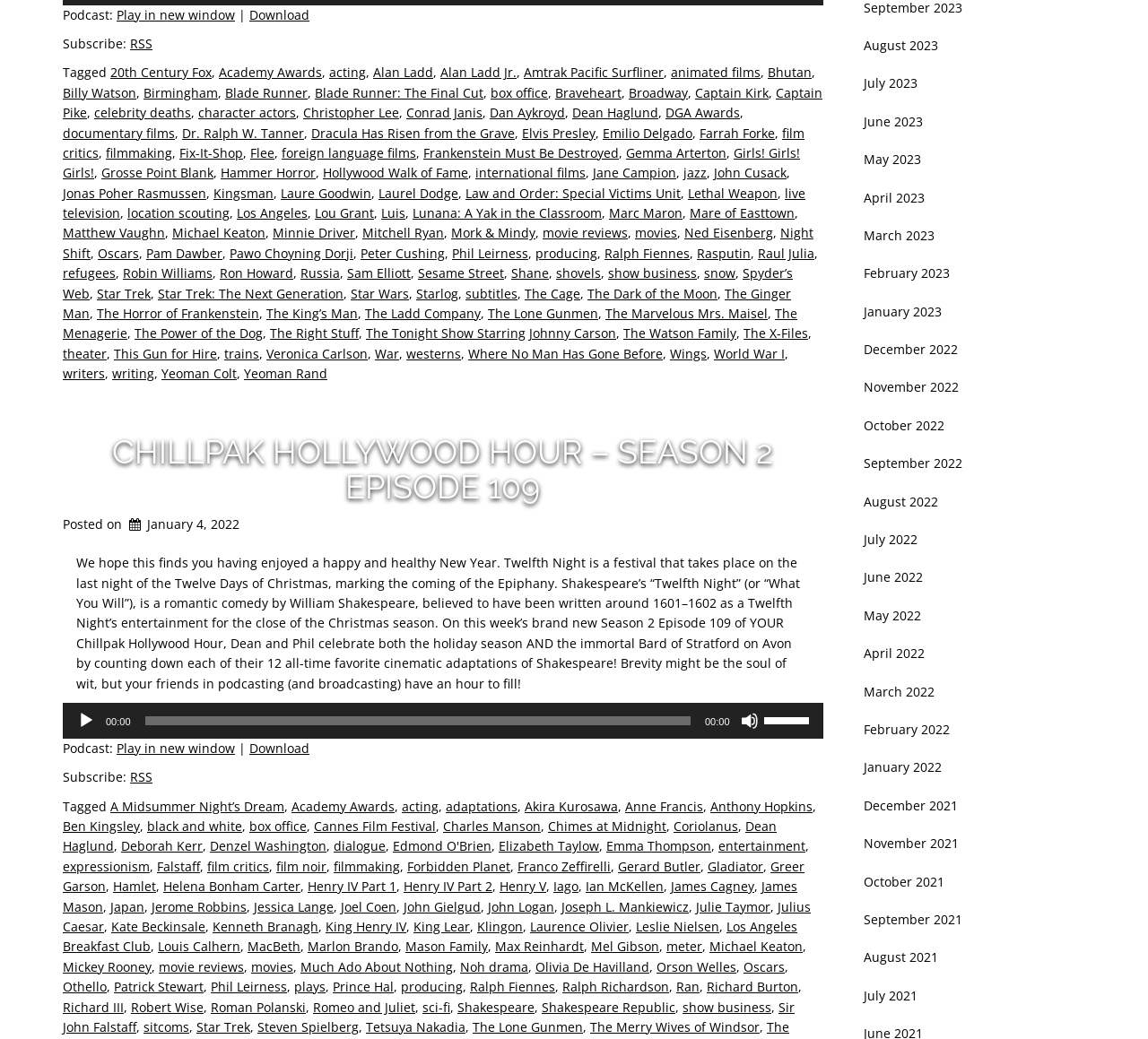Find the bounding box coordinates of the clickable region needed to perform the following instruction: "Play podcast in new window". The coordinates should be provided as four float numbers between 0 and 1, i.e., [left, top, right, bottom].

[0.102, 0.006, 0.205, 0.022]